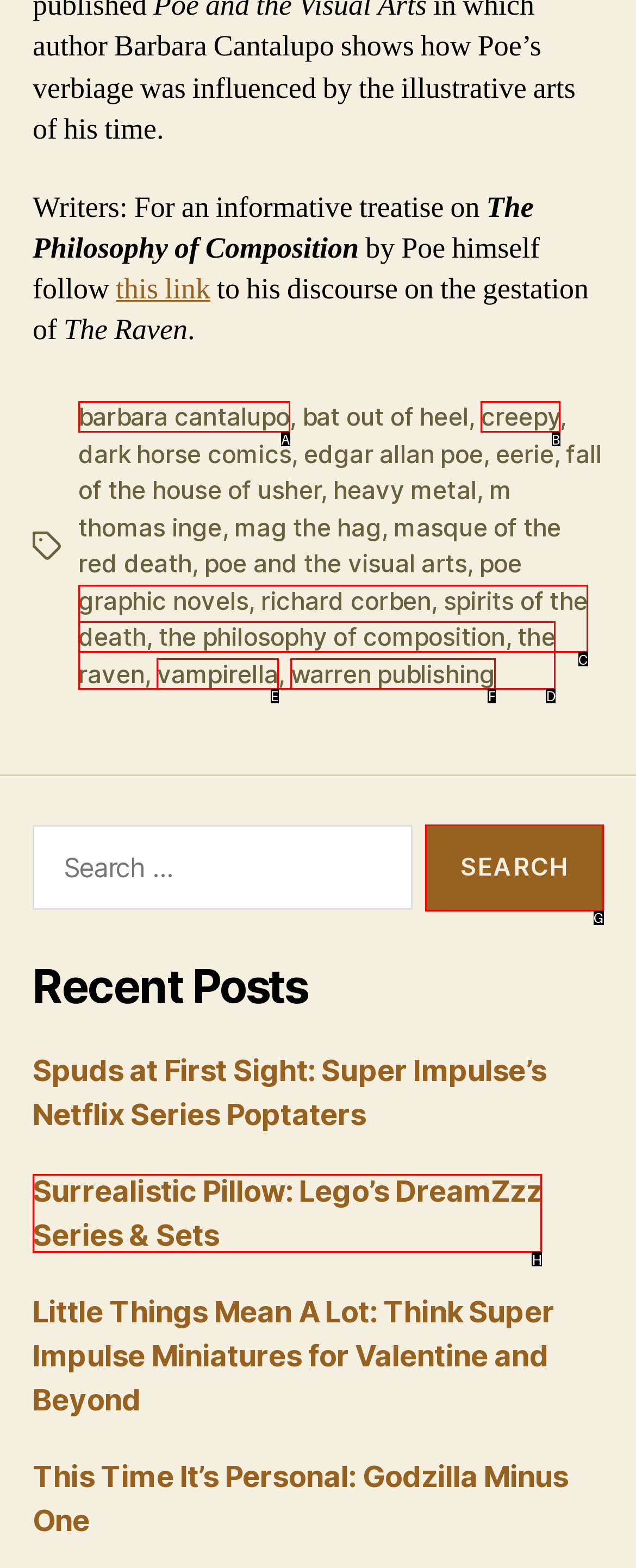From the given options, indicate the letter that corresponds to the action needed to complete this task: Click on the Search button. Respond with only the letter.

G